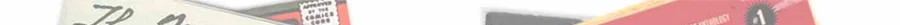Use a single word or phrase to answer the question: 
What is the theme of the article?

Noir and detective-driven